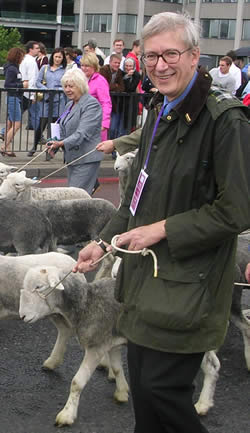Offer a comprehensive description of the image.

The image features a smiling gentleman in a green jacket, holding a lead attached to a sheep as he participates in an outdoor event. He appears jovial and engaged with the activity, surrounded by a lively crowd in the background. The event seems to celebrate rural or pastoral themes, with other individuals also leading sheep. The gentleman's glasses and friendly demeanor suggest he enjoys the occasion, which is likely a community gathering or festival. This moment captures a joyful interaction between people and animals, showcasing a blend of urban and pastoral life.